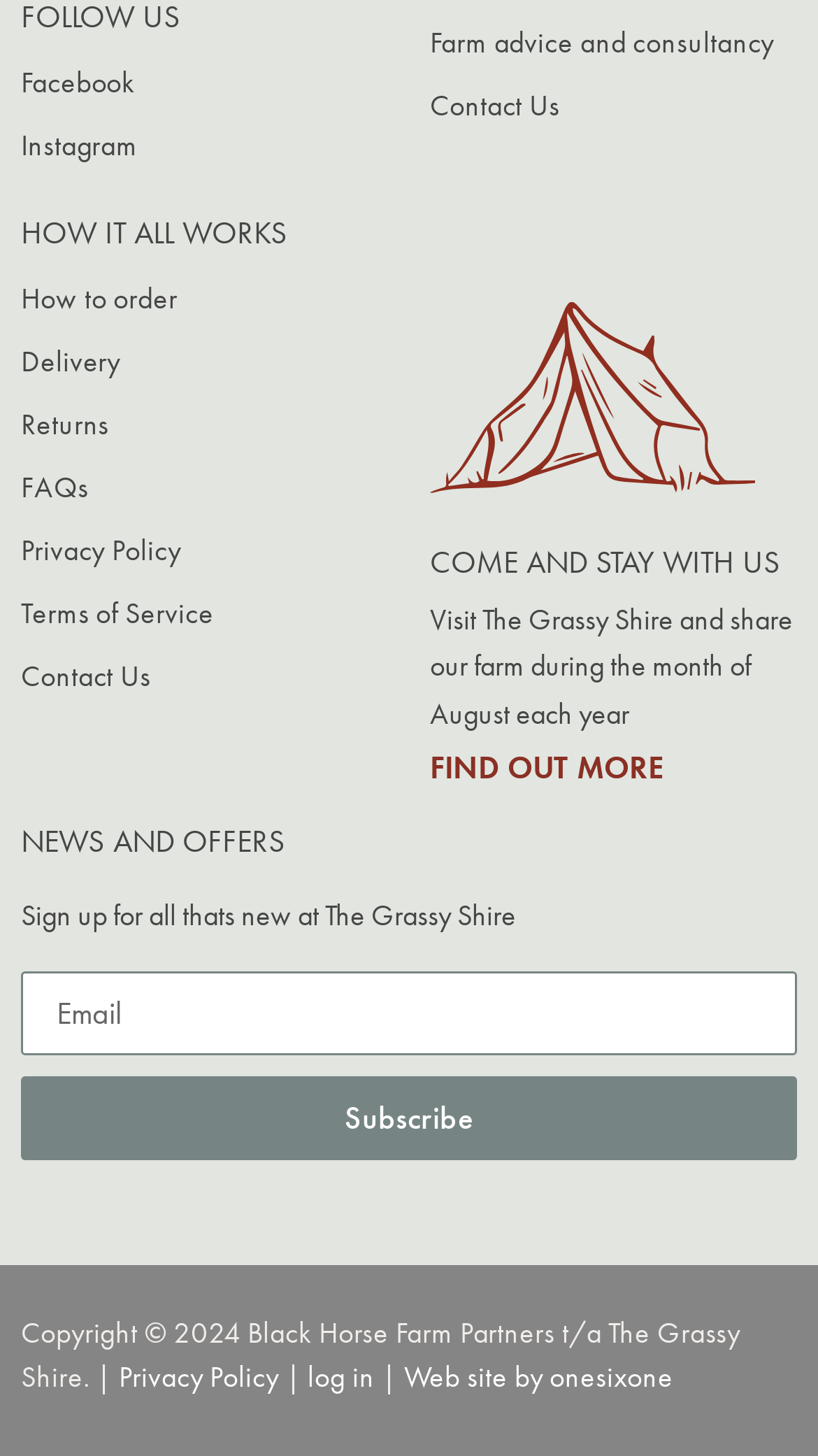What is the purpose of the textbox?
Based on the screenshot, provide a one-word or short-phrase response.

Email